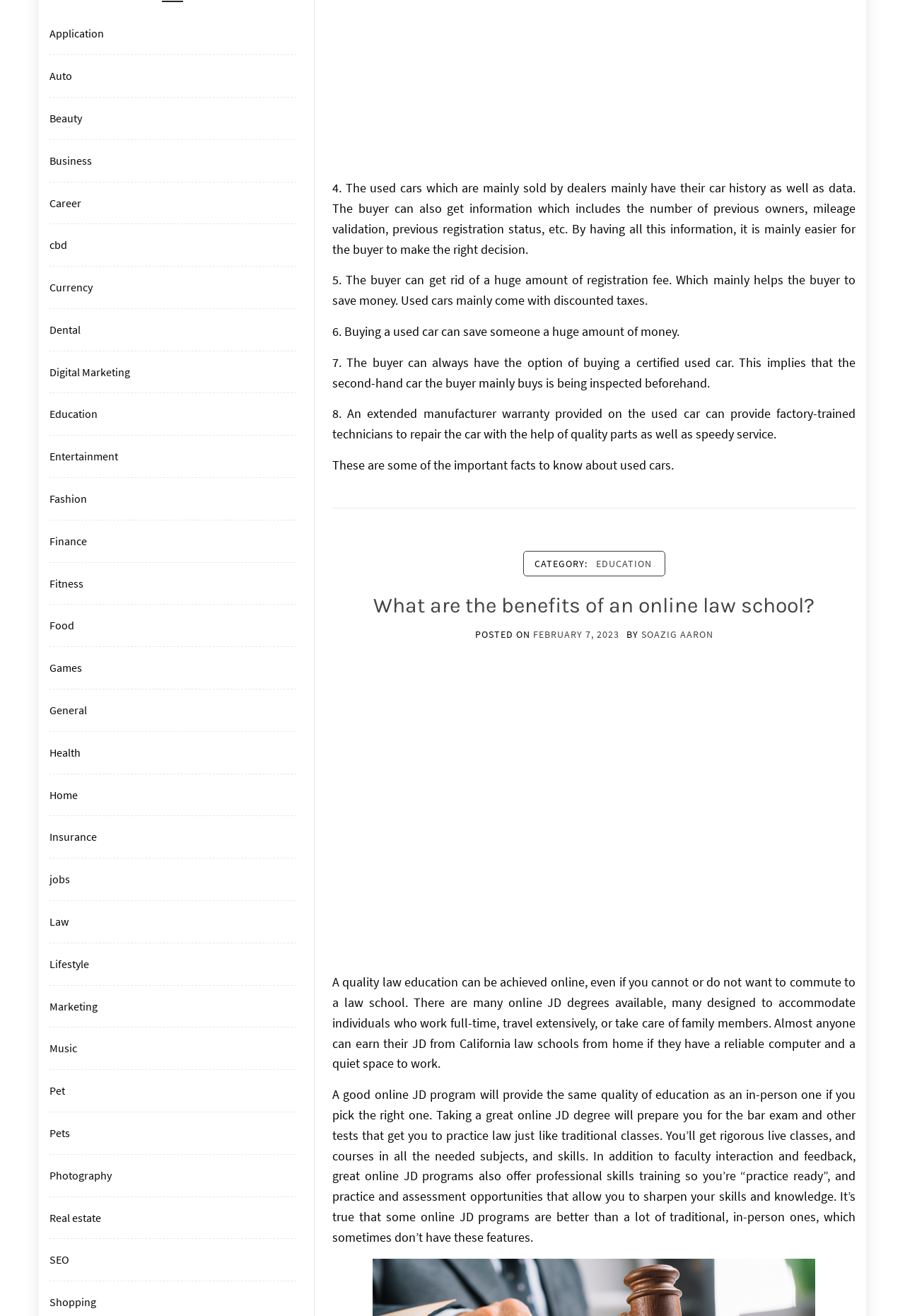Extract the bounding box coordinates for the HTML element that matches this description: "Digital Marketing". The coordinates should be four float numbers between 0 and 1, i.e., [left, top, right, bottom].

[0.051, 0.275, 0.144, 0.29]